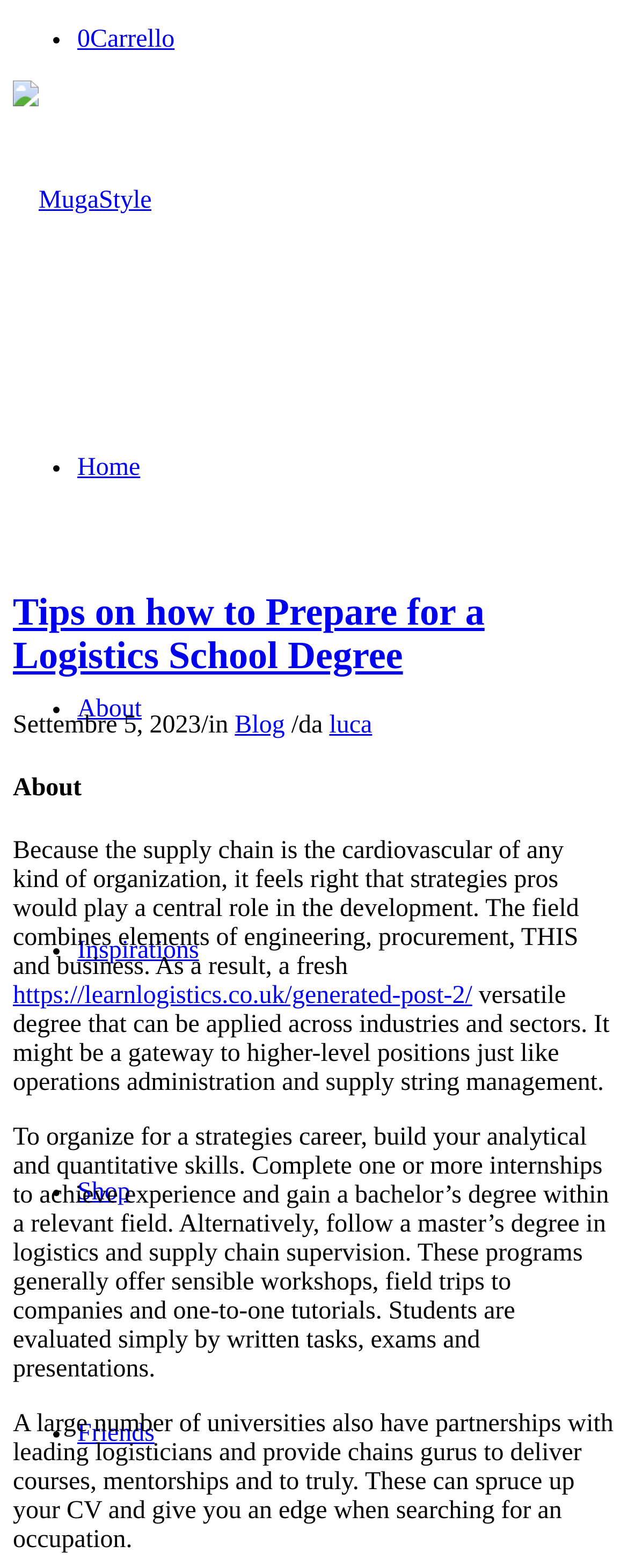Locate the bounding box coordinates of the area that needs to be clicked to fulfill the following instruction: "Click on the 'Friends' link". The coordinates should be in the format of four float numbers between 0 and 1, namely [left, top, right, bottom].

[0.123, 0.906, 0.246, 0.923]